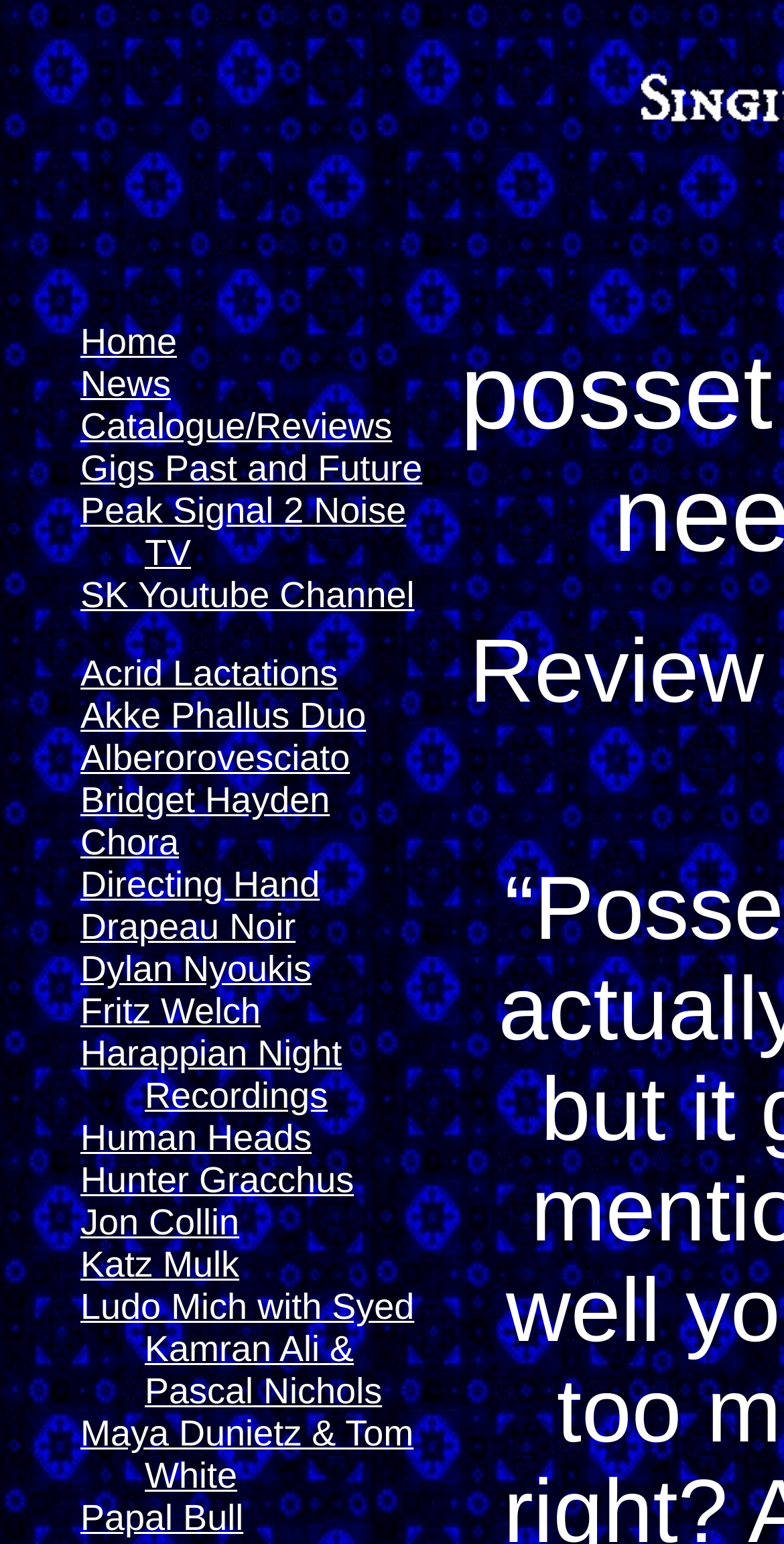Given the element description Akke Phallus Duo, predict the bounding box coordinates for the UI element in the webpage screenshot. The format should be (top-left x, top-left y, bottom-right x, bottom-right y), and the values should be between 0 and 1.

[0.103, 0.451, 0.467, 0.477]